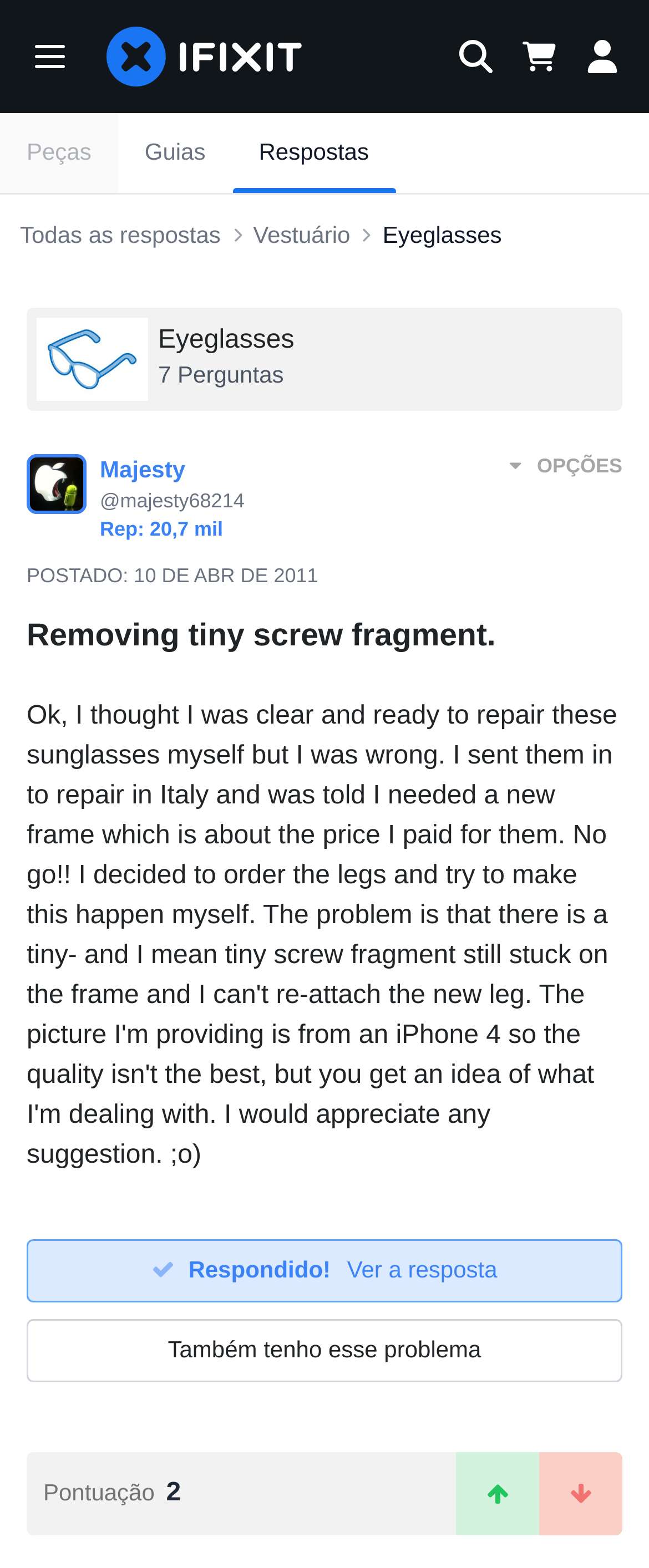Provide the bounding box coordinates of the area you need to click to execute the following instruction: "Go to the 'home page'".

[0.164, 0.017, 0.467, 0.055]